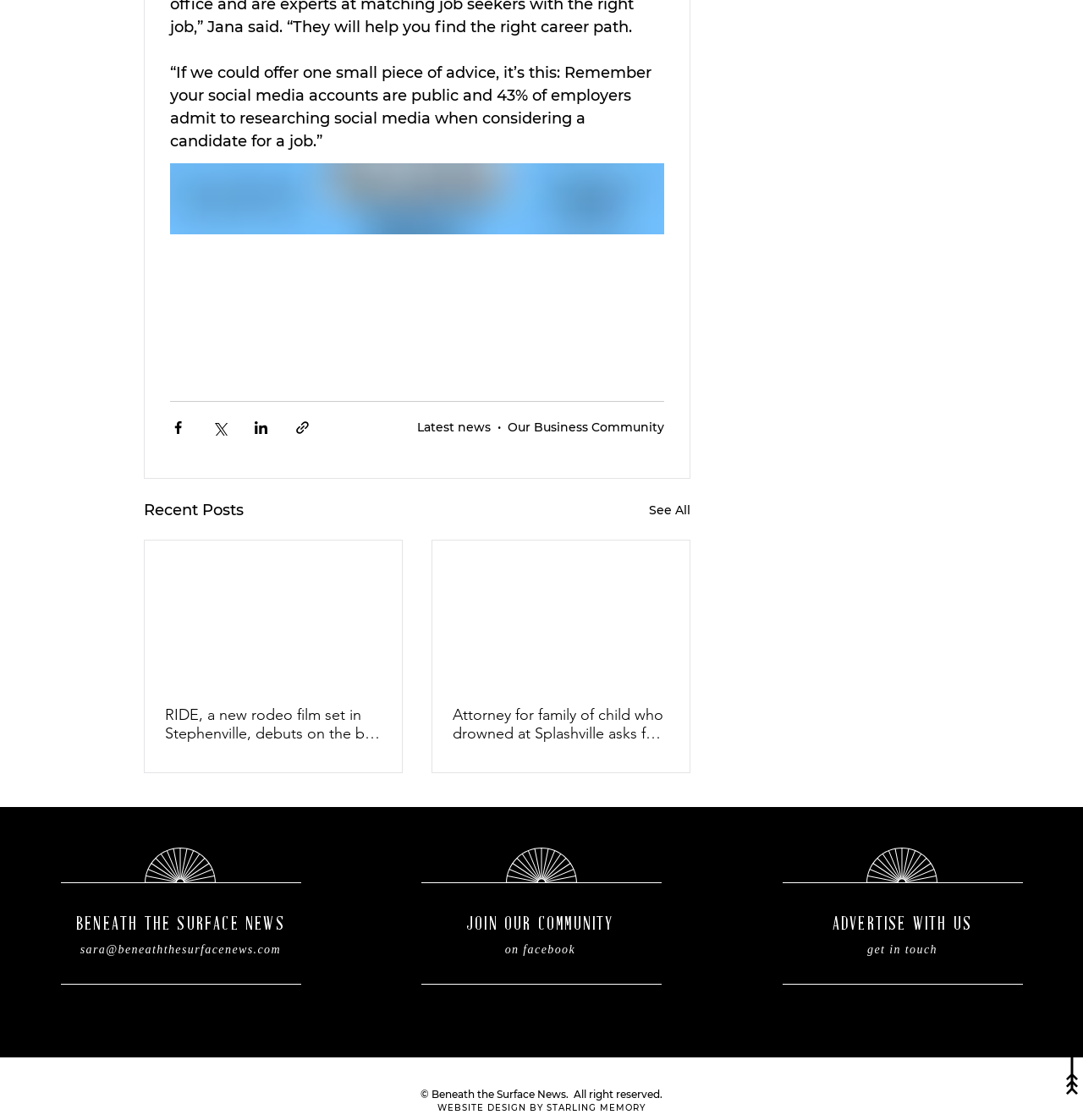Based on the visual content of the image, answer the question thoroughly: What is the copyright information?

The copyright information can be found at the bottom of the webpage, where it says '© Beneath the Surface News. All right reserved.' in a static text element.